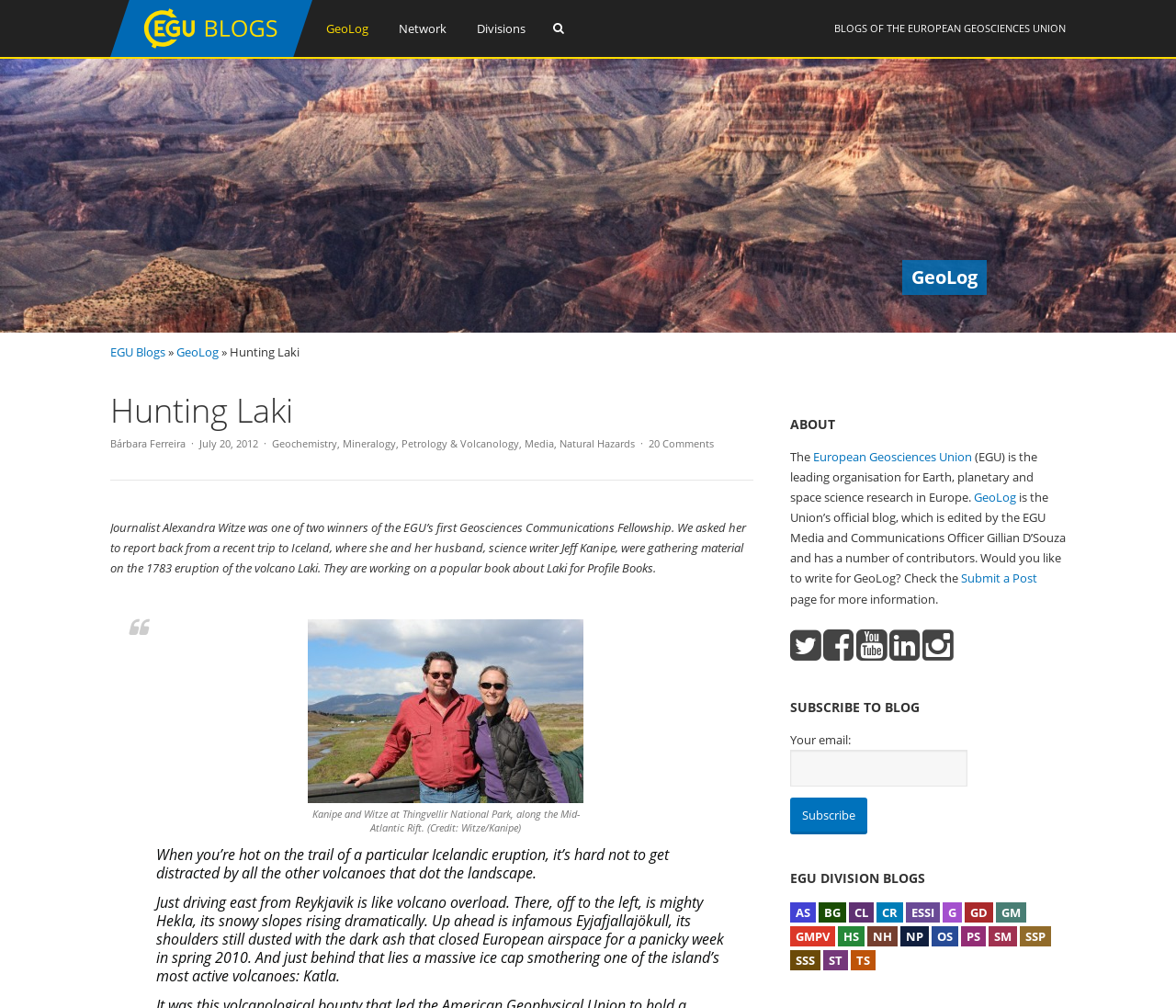Can you find the bounding box coordinates for the element to click on to achieve the instruction: "Read the blog post 'Hunting Laki'"?

[0.094, 0.387, 0.641, 0.476]